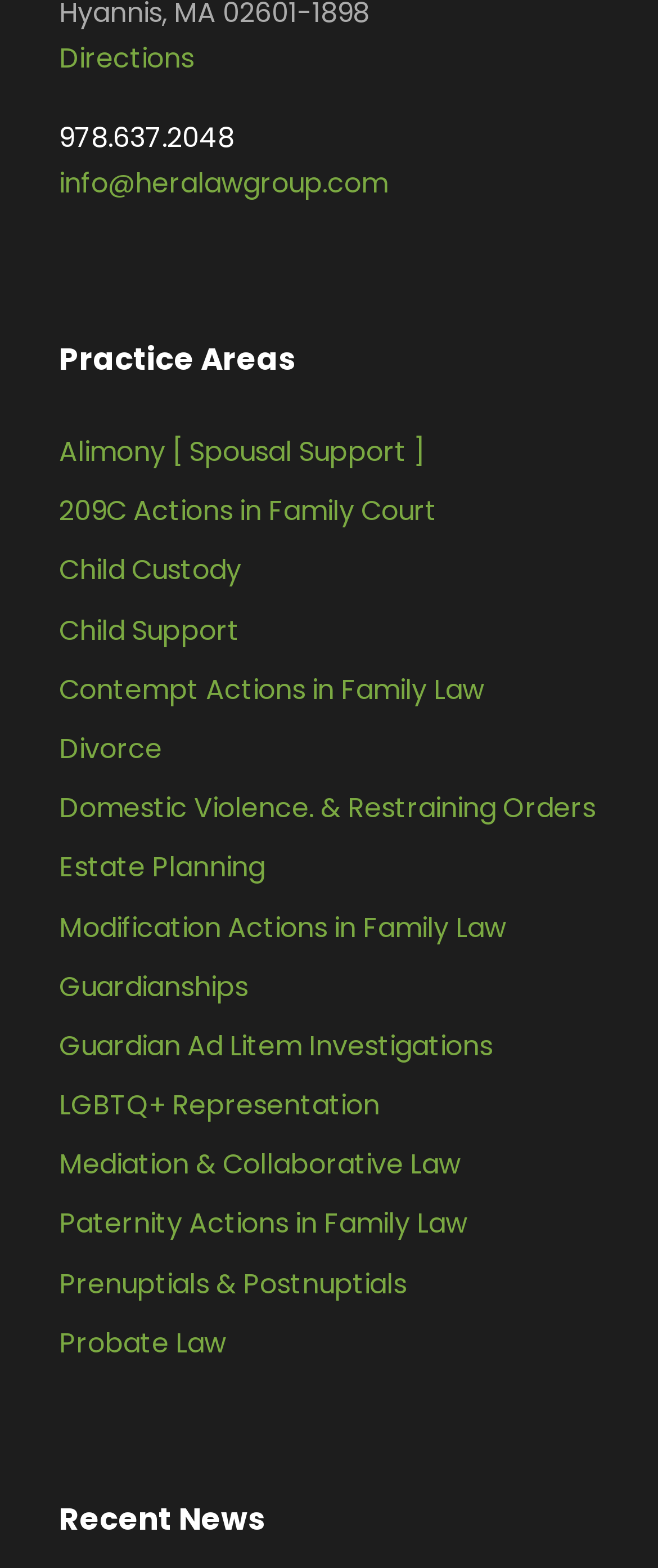Locate the bounding box coordinates of the clickable region to complete the following instruction: "Contact via email."

[0.09, 0.105, 0.59, 0.129]